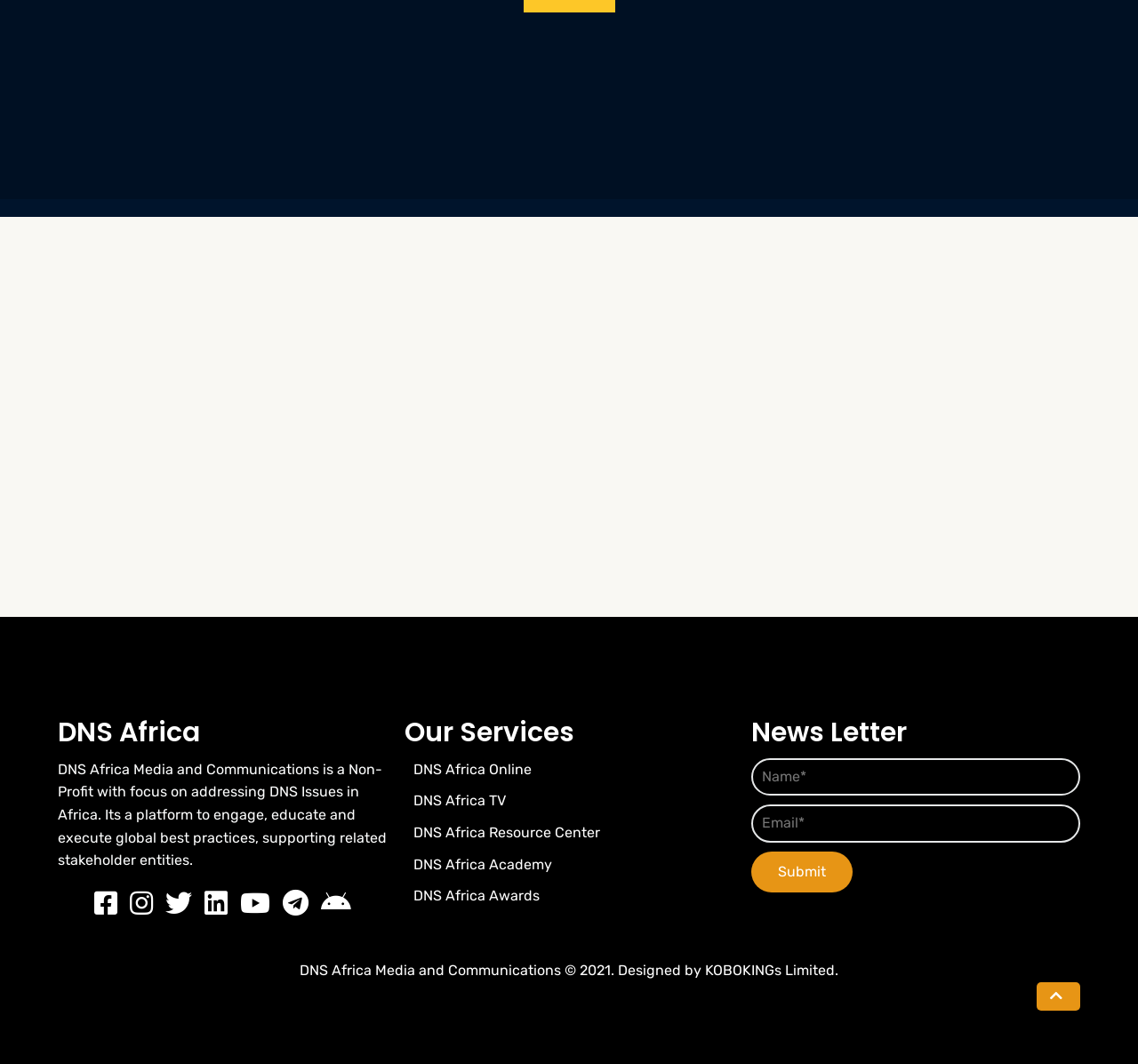Determine the bounding box for the described HTML element: "name="name" placeholder="Name*"". Ensure the coordinates are four float numbers between 0 and 1 in the format [left, top, right, bottom].

[0.66, 0.712, 0.949, 0.748]